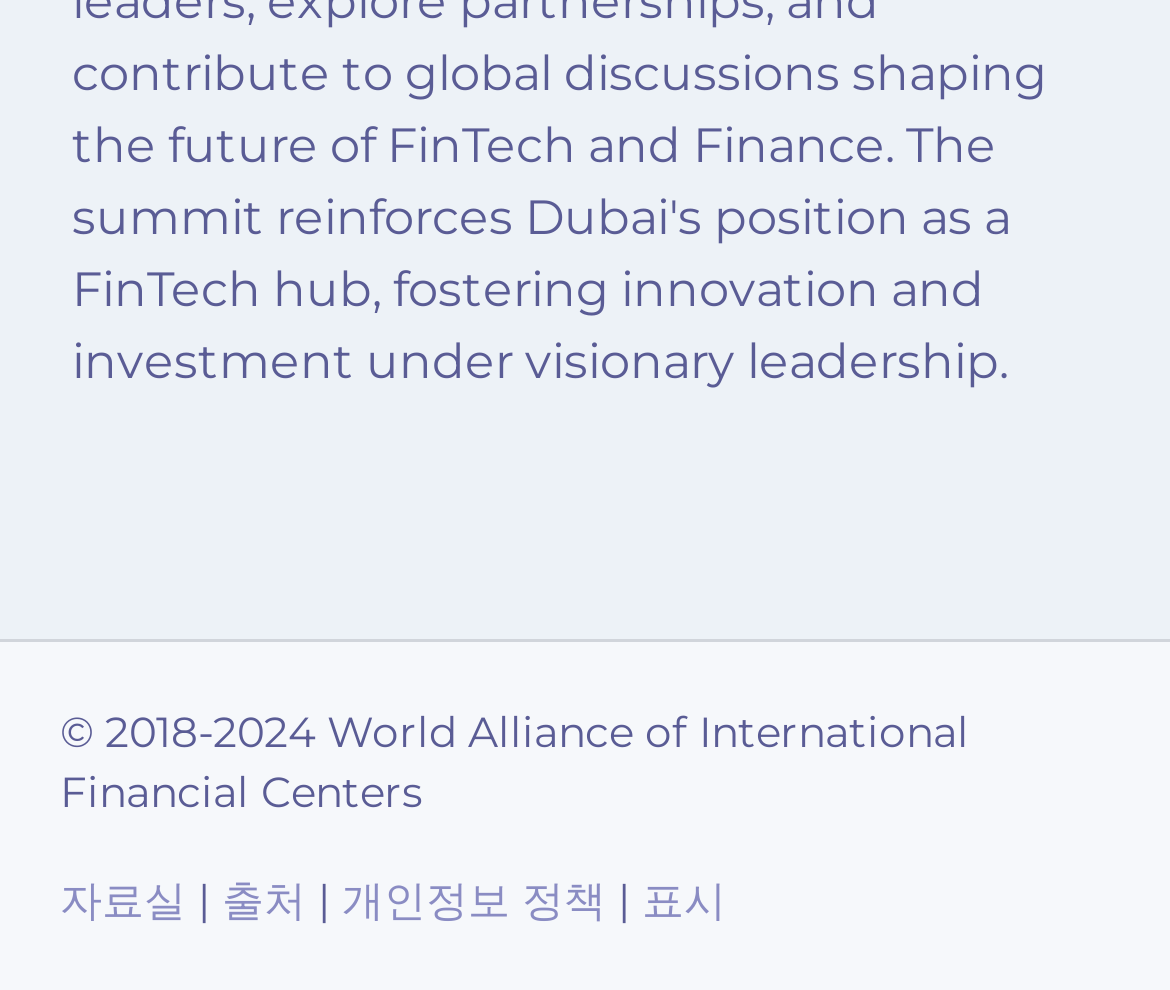Can you give a comprehensive explanation to the question given the content of the image?
How many links are there in the footer?

I counted the number of link elements that are children of the contentinfo element, which are '자료실', '출처', '개인정보 정책', and '표시'.